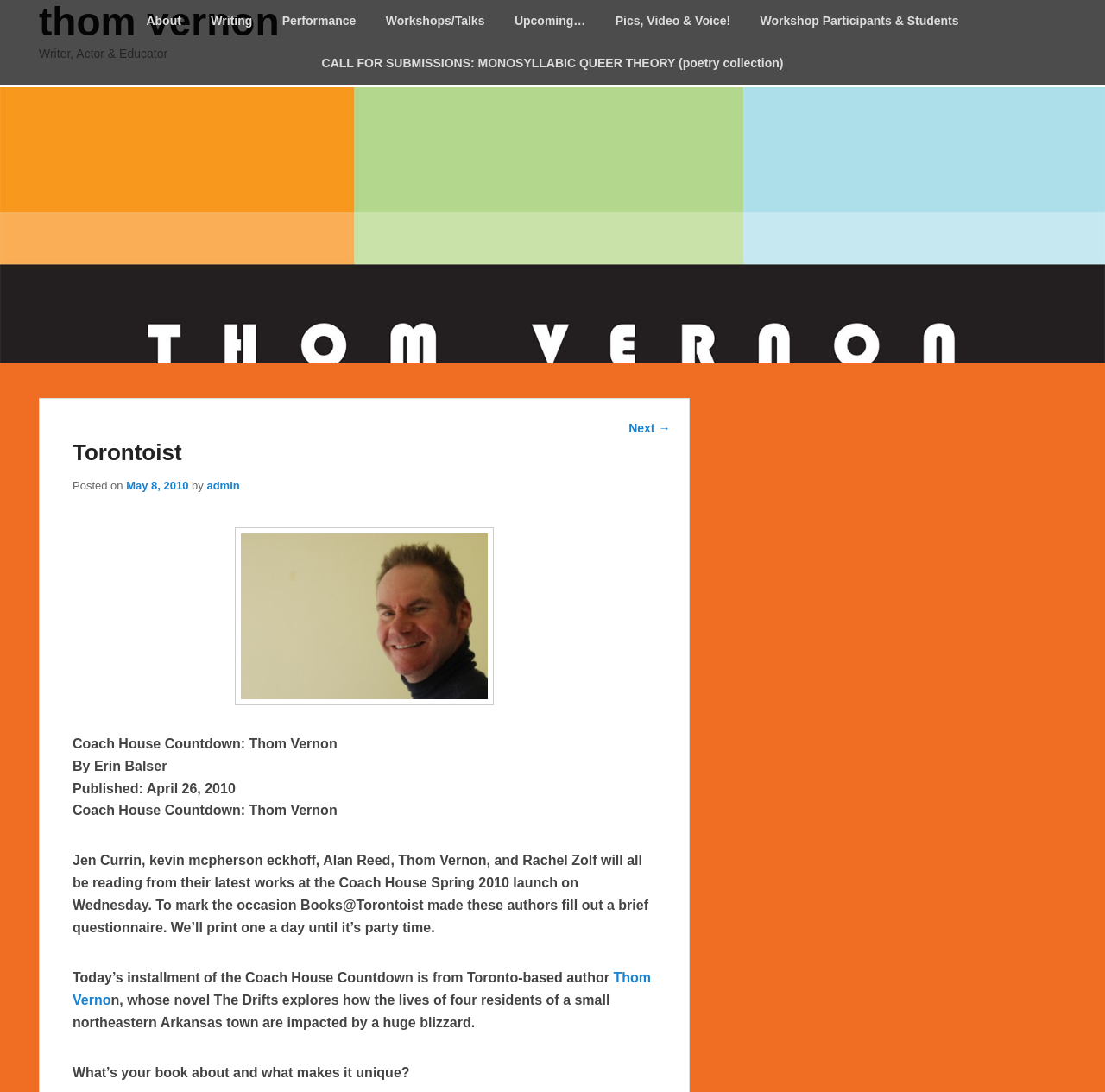What is the profession of the person mentioned on this webpage? Based on the screenshot, please respond with a single word or phrase.

Writer, Actor & Educator